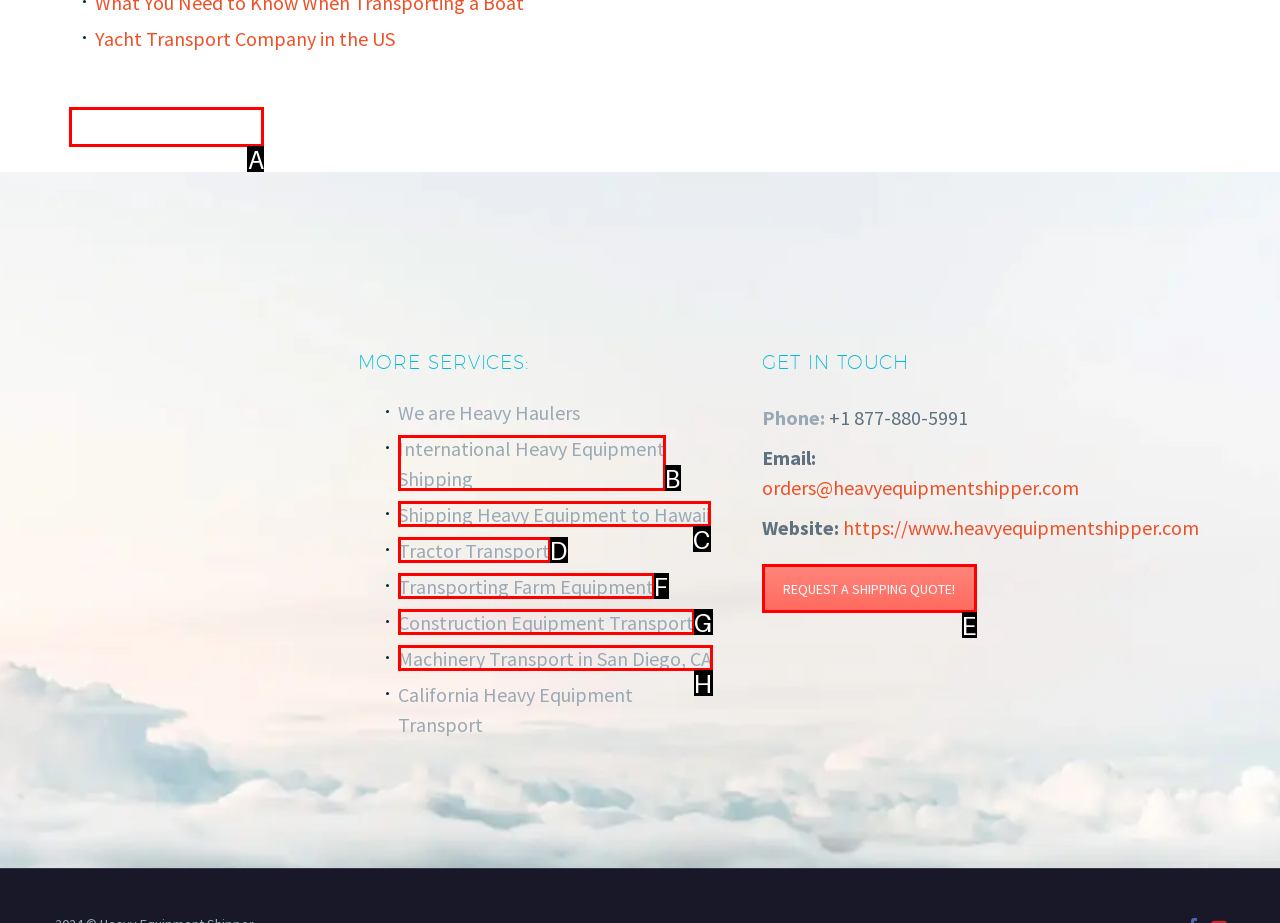To achieve the task: Get a shipping quote, which HTML element do you need to click?
Respond with the letter of the correct option from the given choices.

A